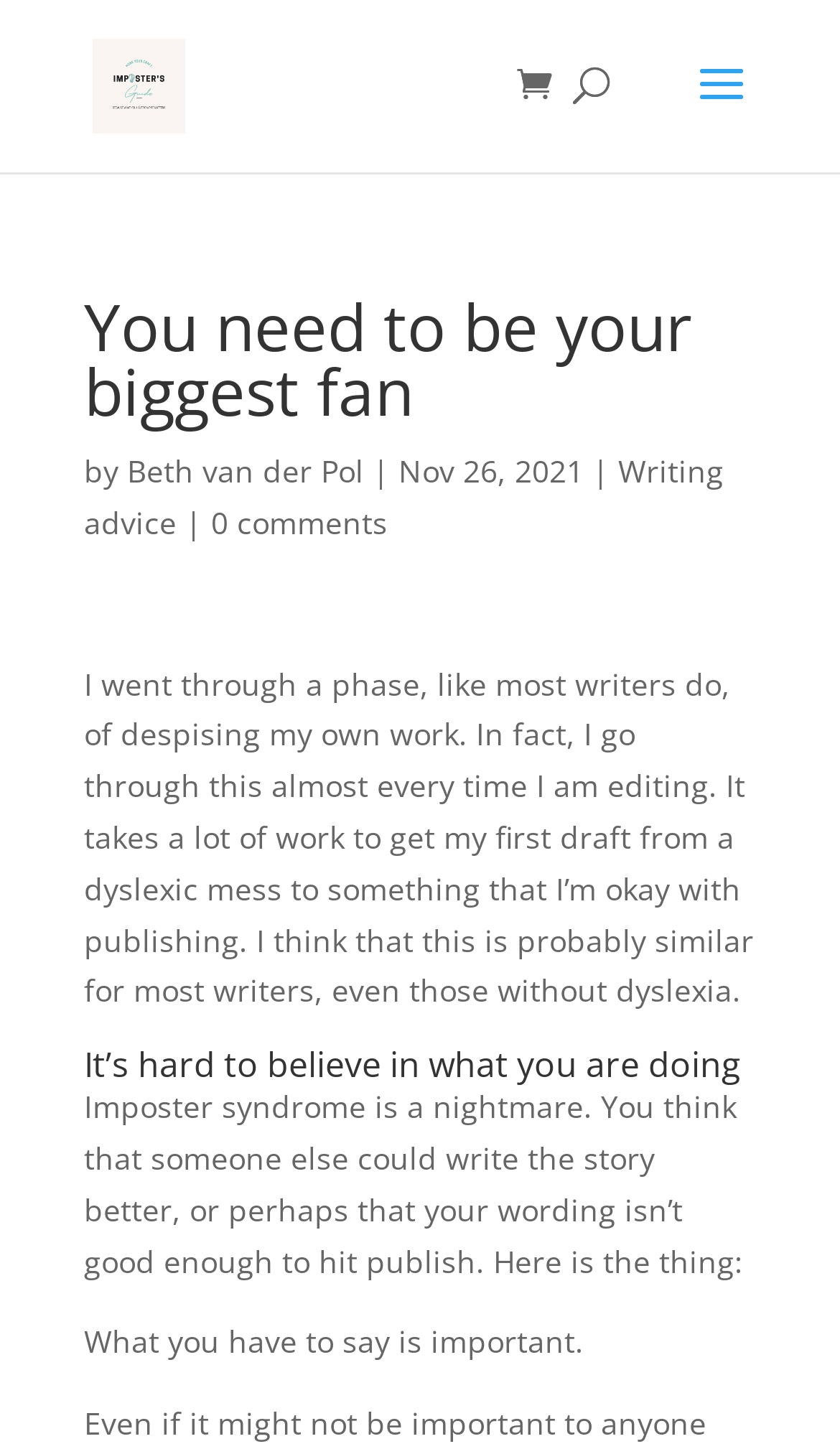With reference to the image, please provide a detailed answer to the following question: Who is the author of the article?

I found the author's name by looking at the text following the 'by' keyword, which is a common convention for indicating the author of an article. The text 'by' is located at coordinates [0.1, 0.311, 0.151, 0.339], and the author's name 'Beth van der Pol' is located at coordinates [0.151, 0.311, 0.433, 0.339].